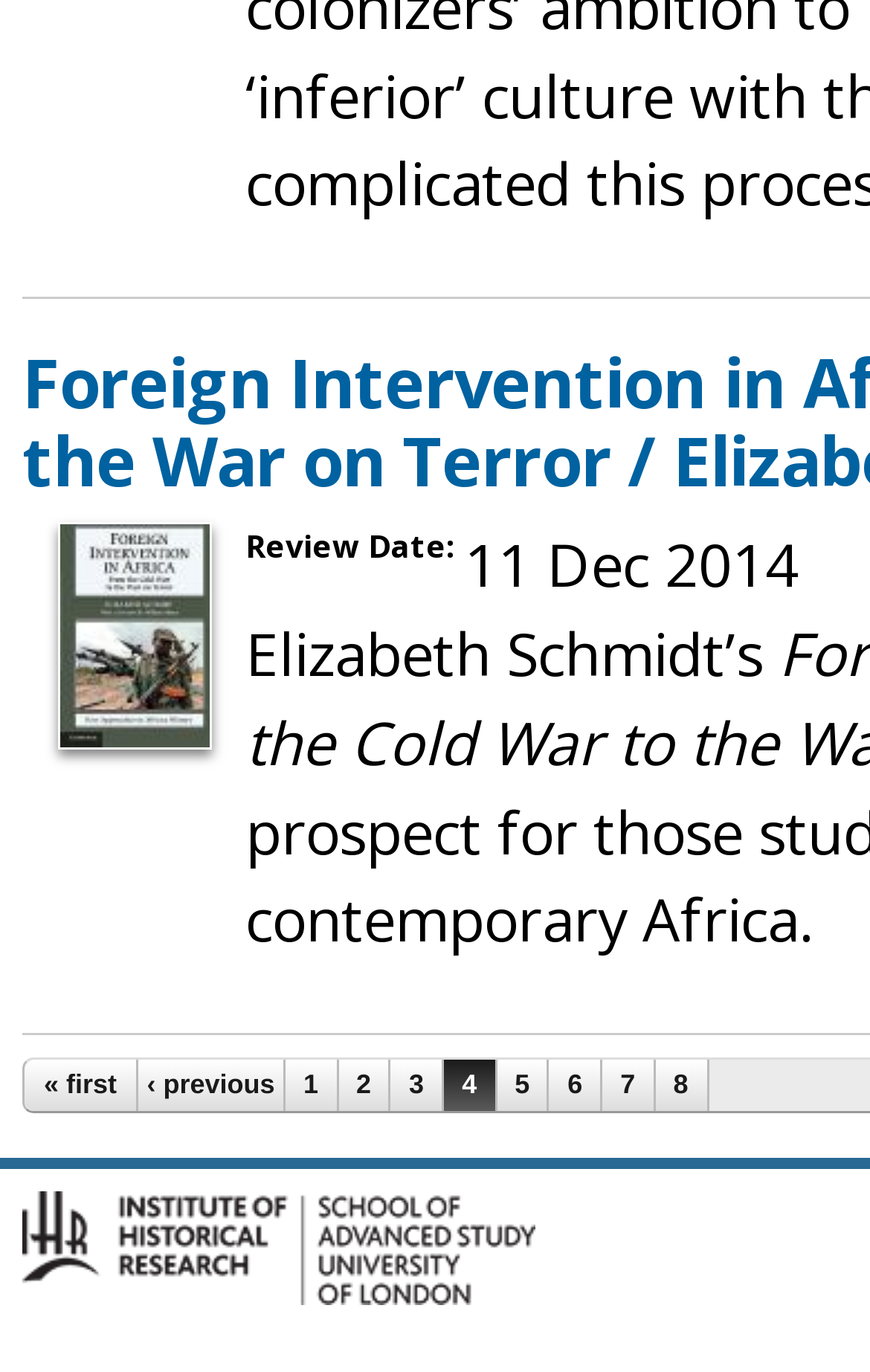What is the logo on the bottom left? Refer to the image and provide a one-word or short phrase answer.

IHR Logo